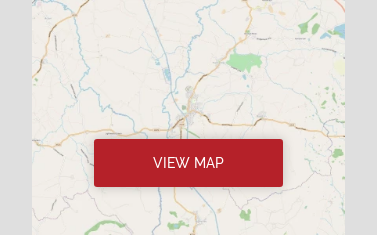What is the purpose of the map?
Please provide a single word or phrase as the answer based on the screenshot.

To provide location context